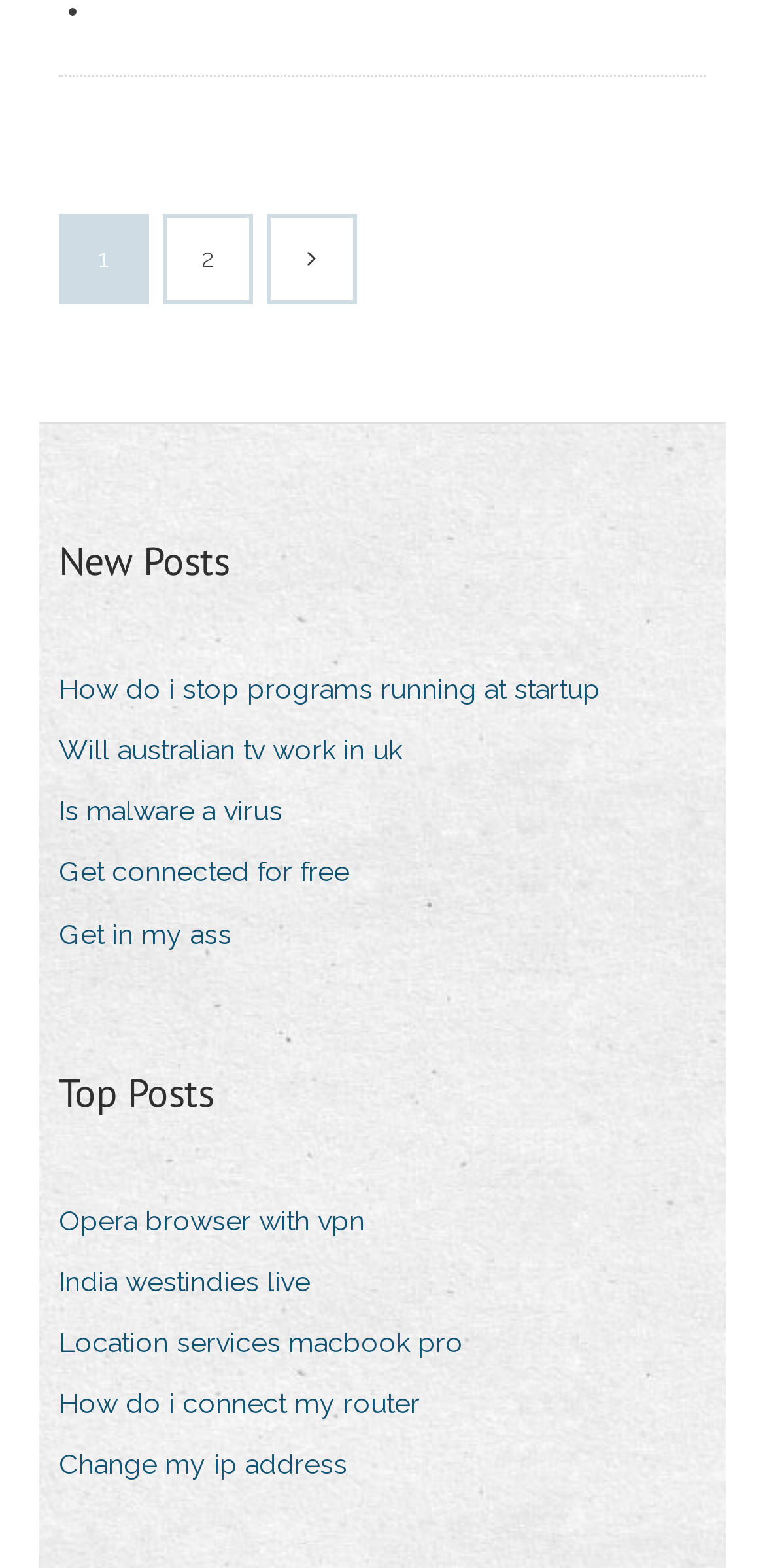Respond with a single word or phrase:
Are there any numbers listed in the navigation?

Yes